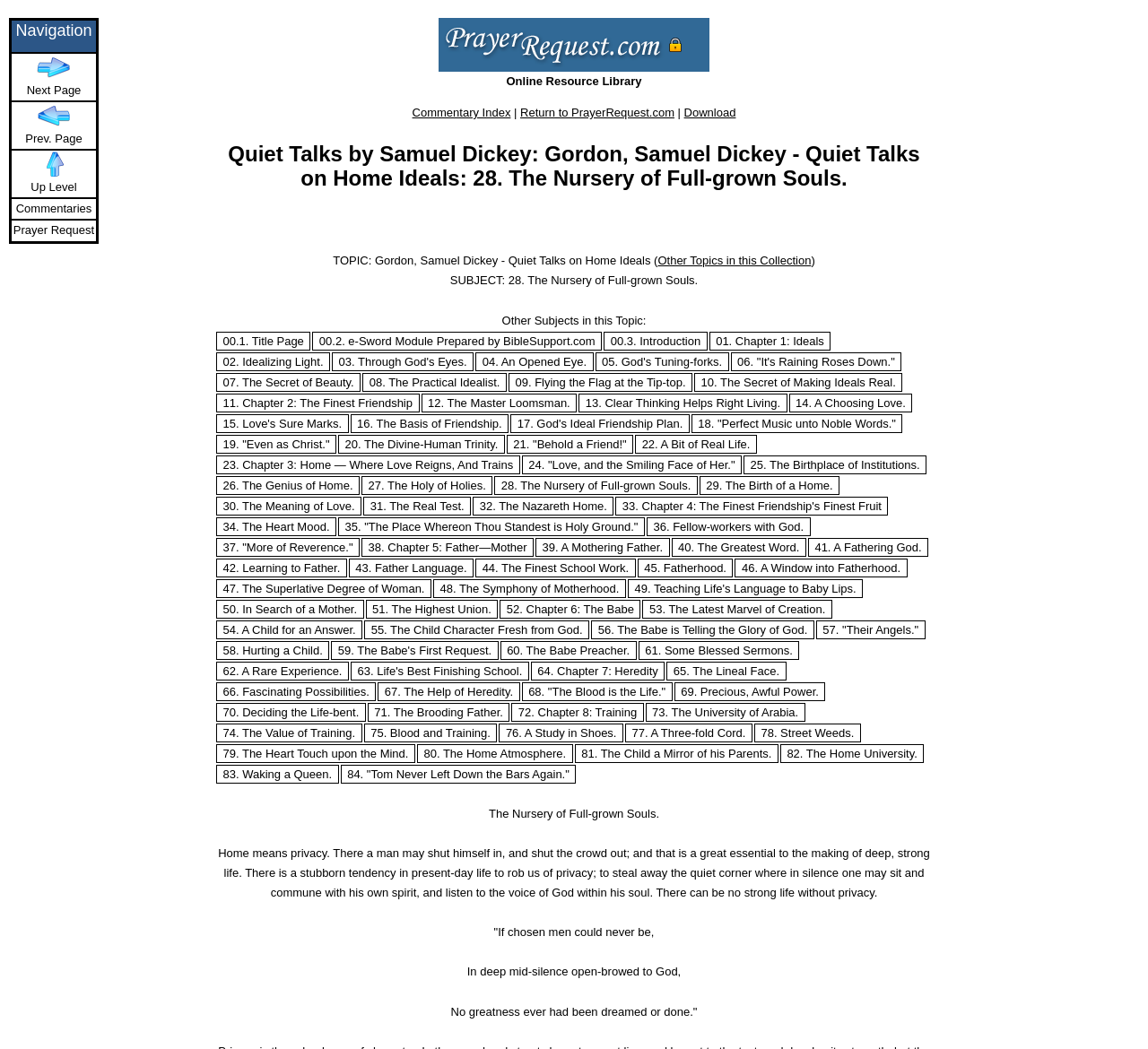Given the element description: "Download", predict the bounding box coordinates of this UI element. The coordinates must be four float numbers between 0 and 1, given as [left, top, right, bottom].

[0.596, 0.101, 0.641, 0.114]